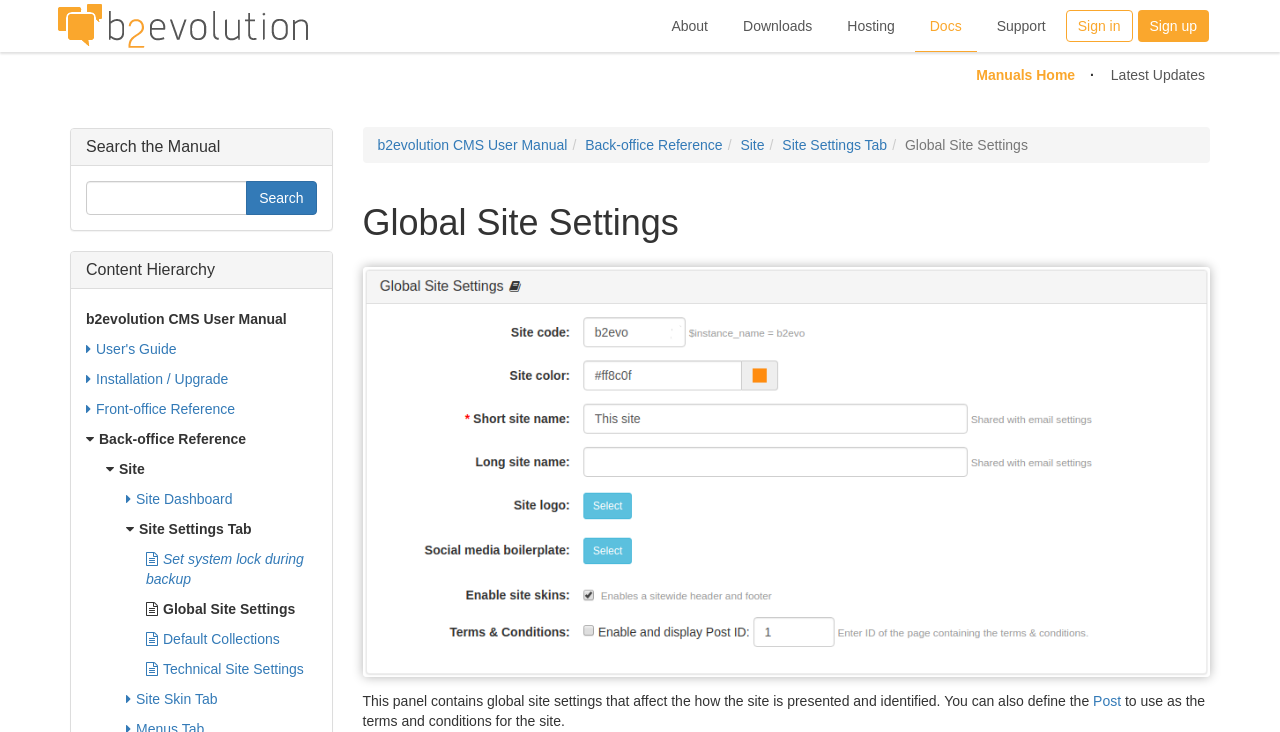Could you locate the bounding box coordinates for the section that should be clicked to accomplish this task: "Click on the 'Sign in' link".

[0.833, 0.014, 0.885, 0.057]